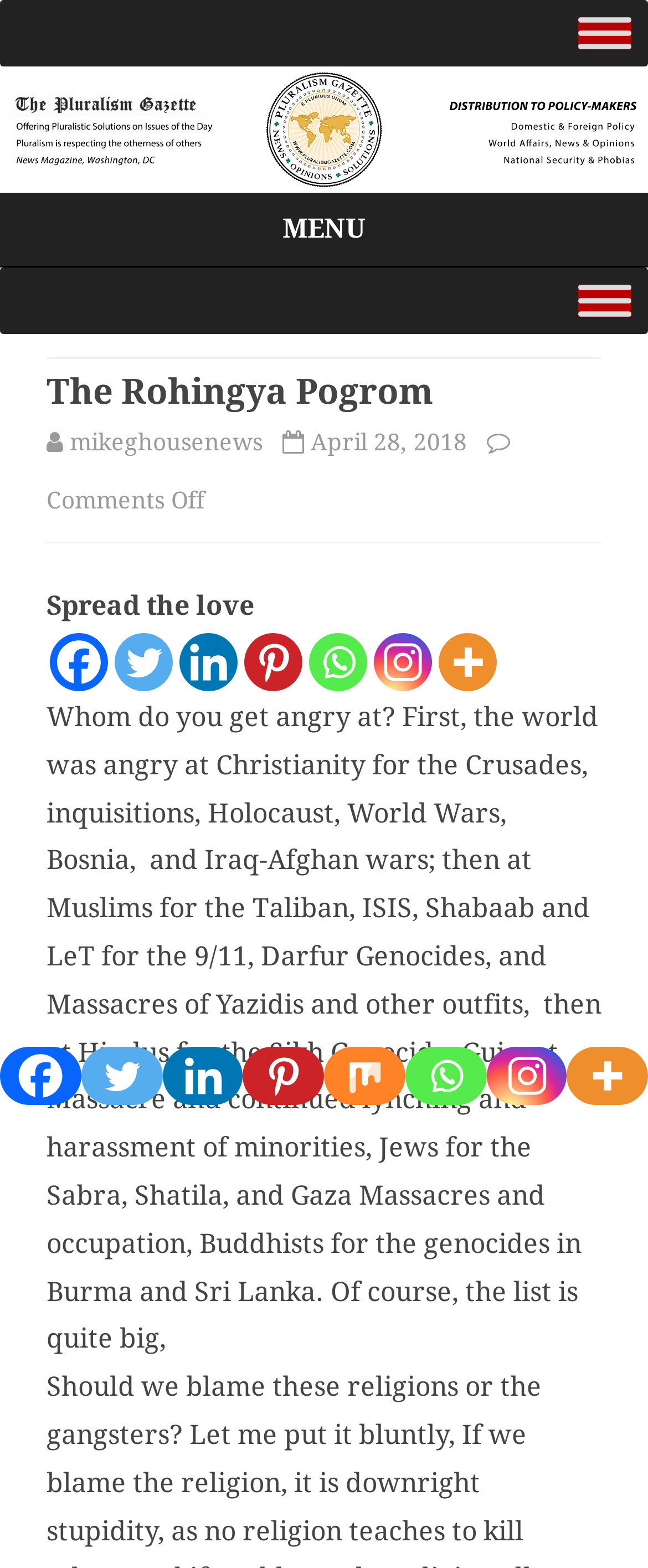With reference to the screenshot, provide a detailed response to the question below:
What is the name of the website?

The name of the website can be found in the top-left corner of the webpage, where it says 'Pluralism Gazette' in a link format.